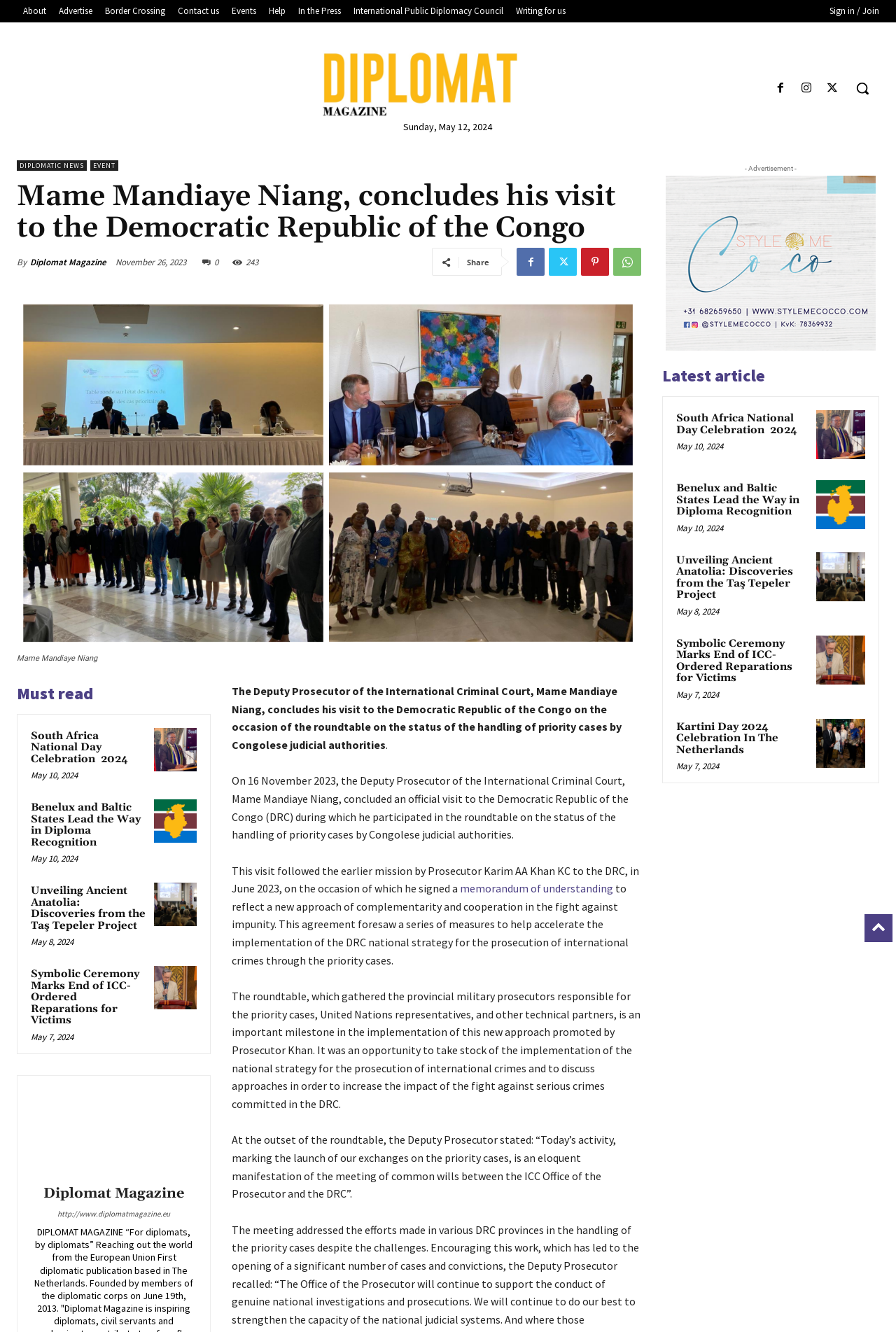Please locate the bounding box coordinates of the element that should be clicked to complete the given instruction: "Read the latest article 'South Africa National Day Celebration 2024'".

[0.911, 0.308, 0.966, 0.345]